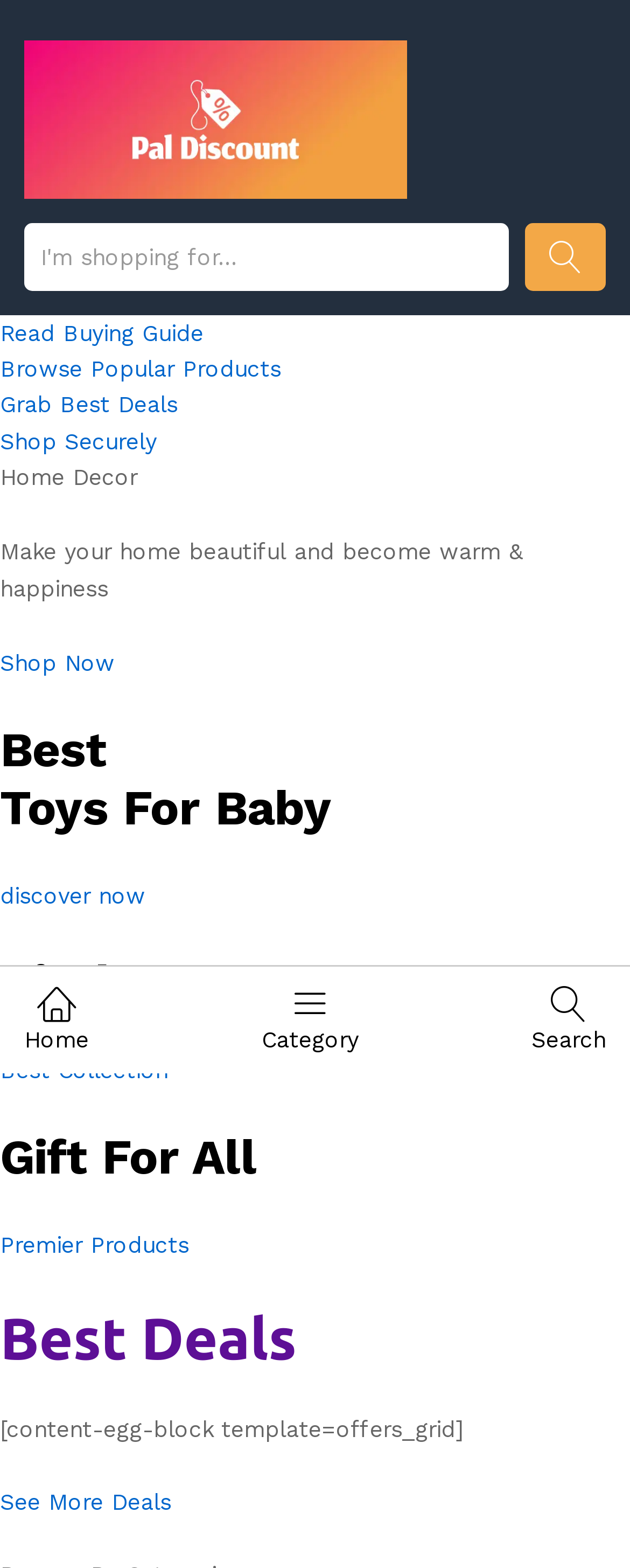Using the description: "name="s" placeholder="I'm shopping for..."", determine the UI element's bounding box coordinates. Ensure the coordinates are in the format of four float numbers between 0 and 1, i.e., [left, top, right, bottom].

[0.038, 0.142, 0.808, 0.185]